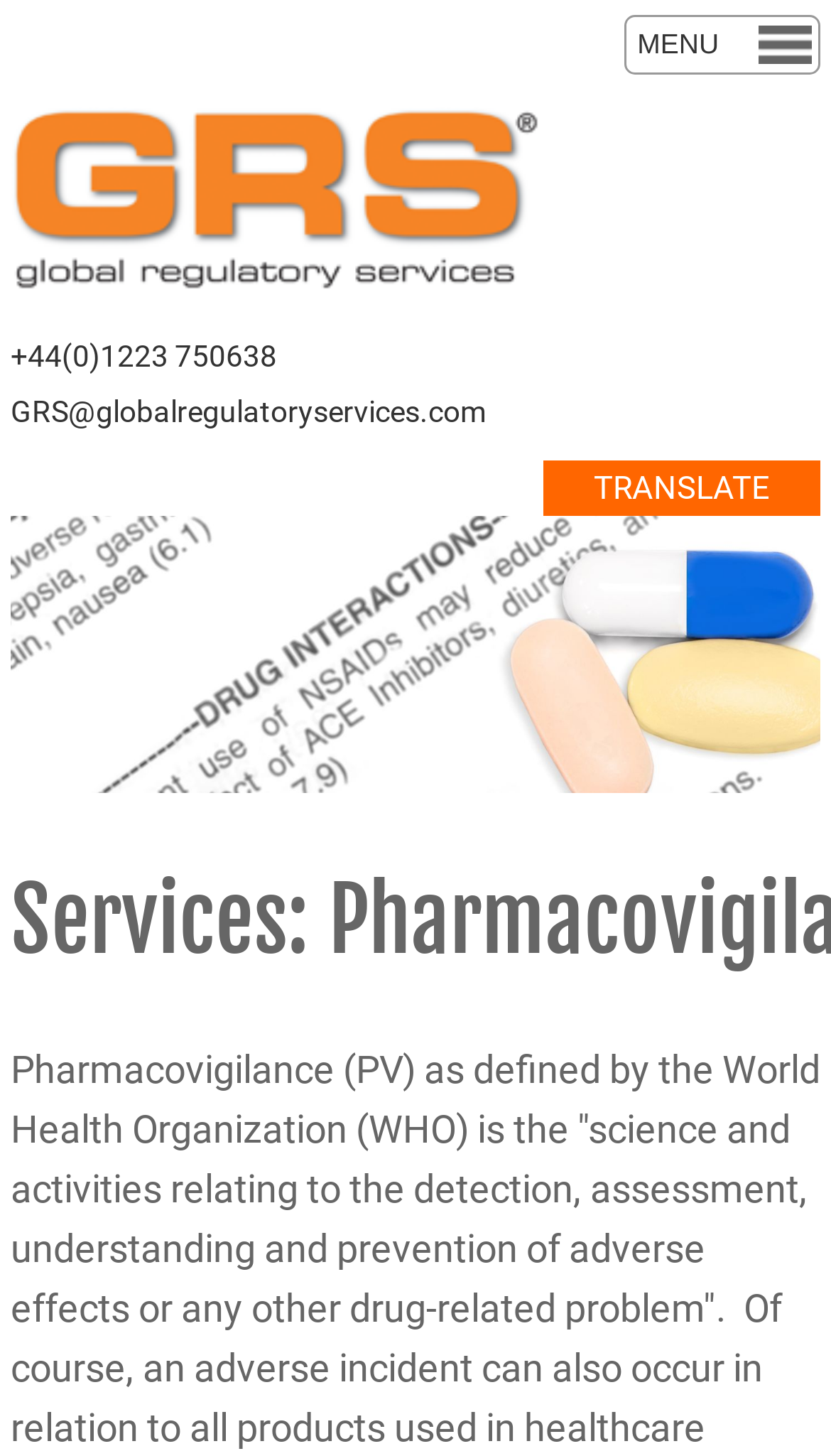What is the main service offered?
With the help of the image, please provide a detailed response to the question.

The main service offered by the company can be inferred from the heading 'Services: Pharmacovigilance' which is located near the middle of the webpage.